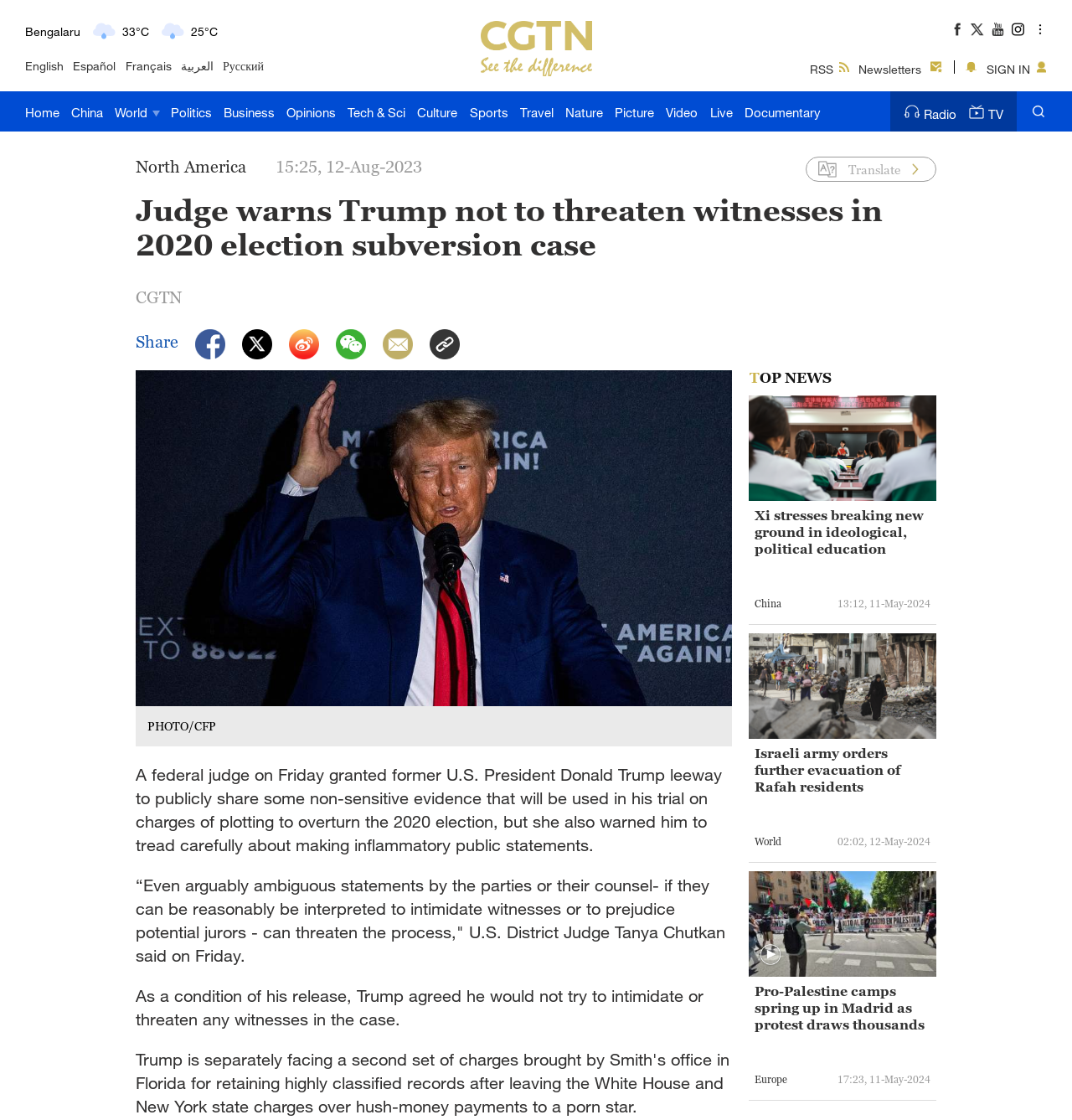For the given element description RSS, determine the bounding box coordinates of the UI element. The coordinates should follow the format (top-left x, top-left y, bottom-right x, bottom-right y) and be within the range of 0 to 1.

[0.752, 0.049, 0.793, 0.071]